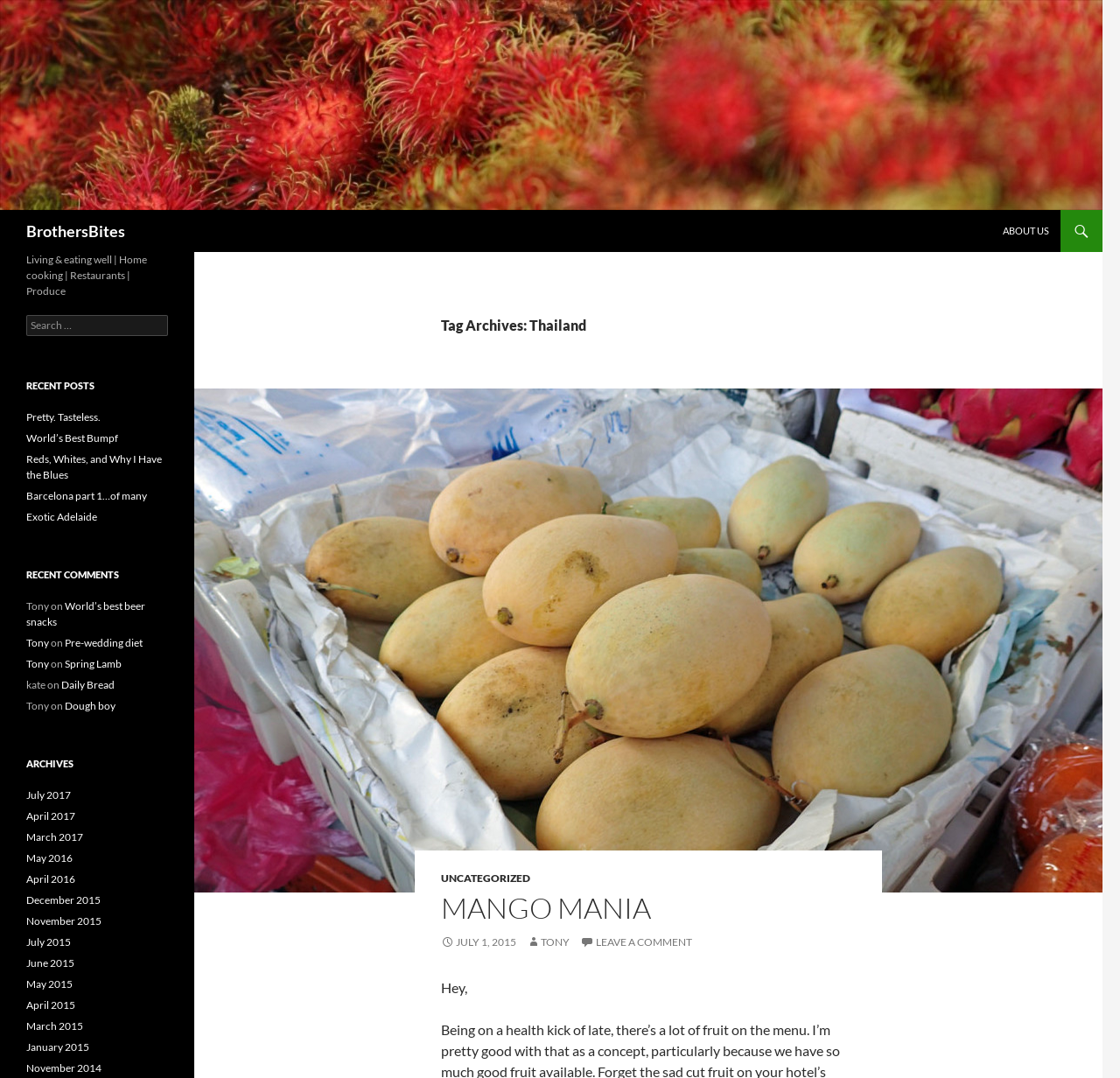What type of content is archived in the 'ARCHIVES' section? Please answer the question using a single word or phrase based on the image.

Monthly posts